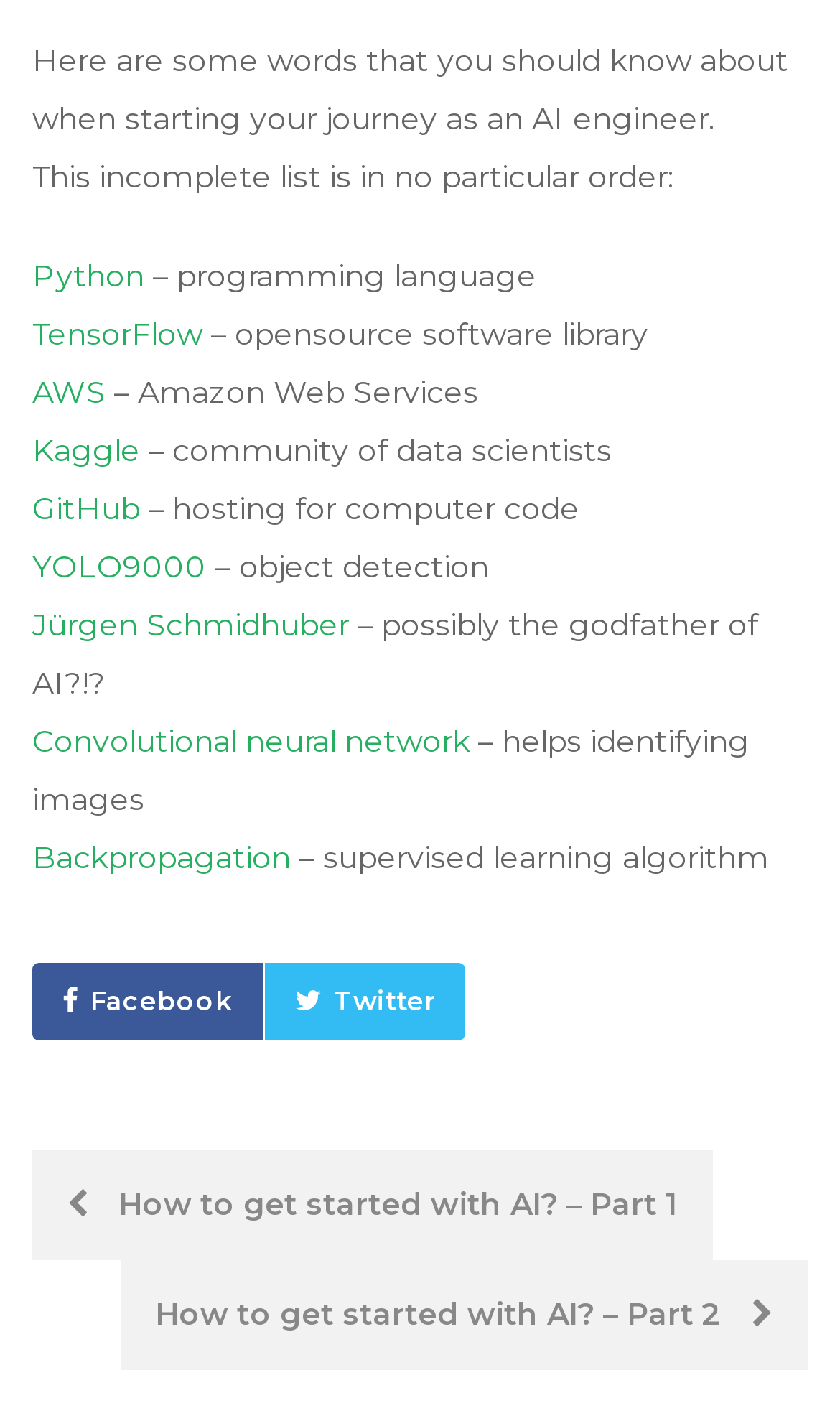How many social media links are there?
Examine the webpage screenshot and provide an in-depth answer to the question.

There are 2 social media links, which are 'Facebook' and 'Twitter', as indicated by the links ' Facebook' and ' Twitter' at the bottom of the page.